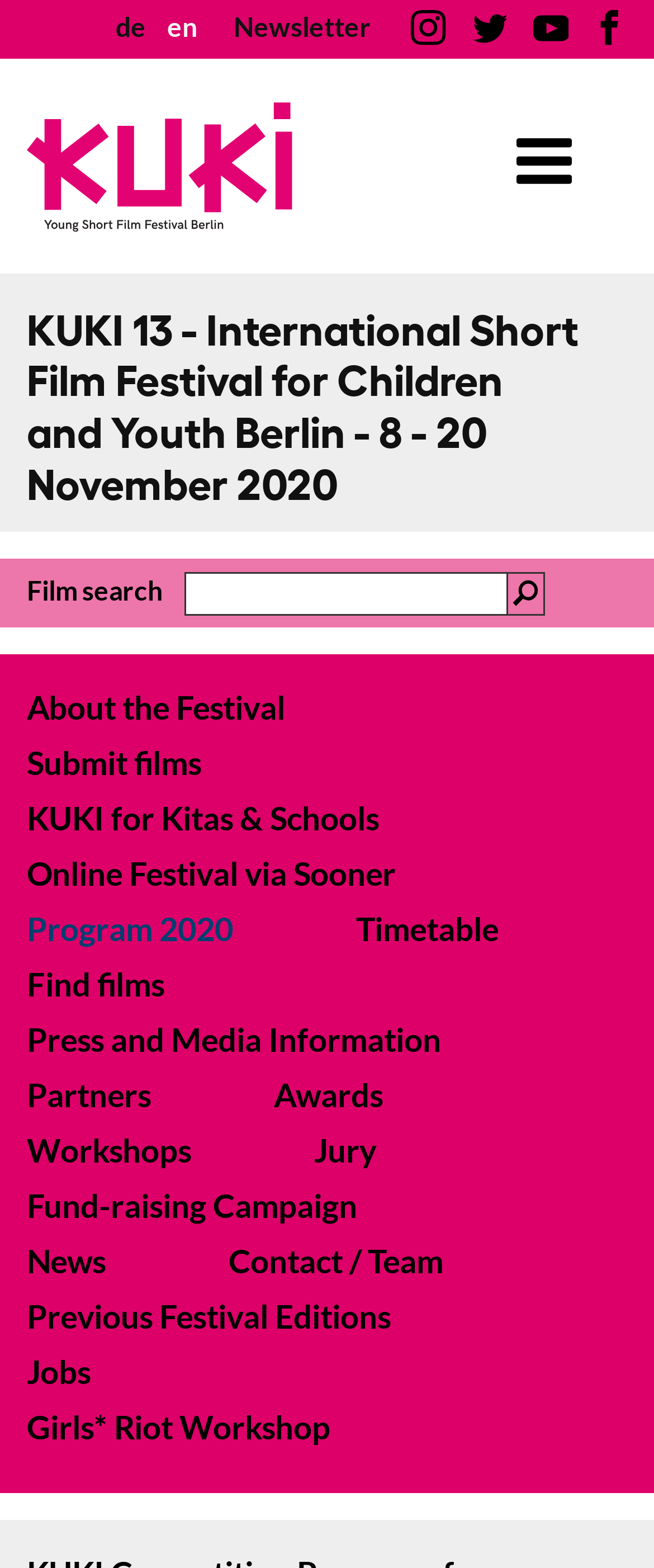Using the provided element description: "KUKI for Kitas & Schools", determine the bounding box coordinates of the corresponding UI element in the screenshot.

[0.041, 0.508, 0.678, 0.535]